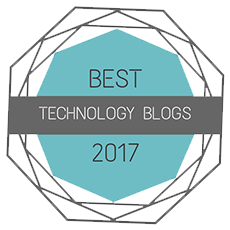What frames the title of the badge?
Please analyze the image and answer the question with as much detail as possible.

According to the caption, the title of the badge is prominently displayed and framed in a sleek gray ribbon, which adds to the modern aesthetic of the design.